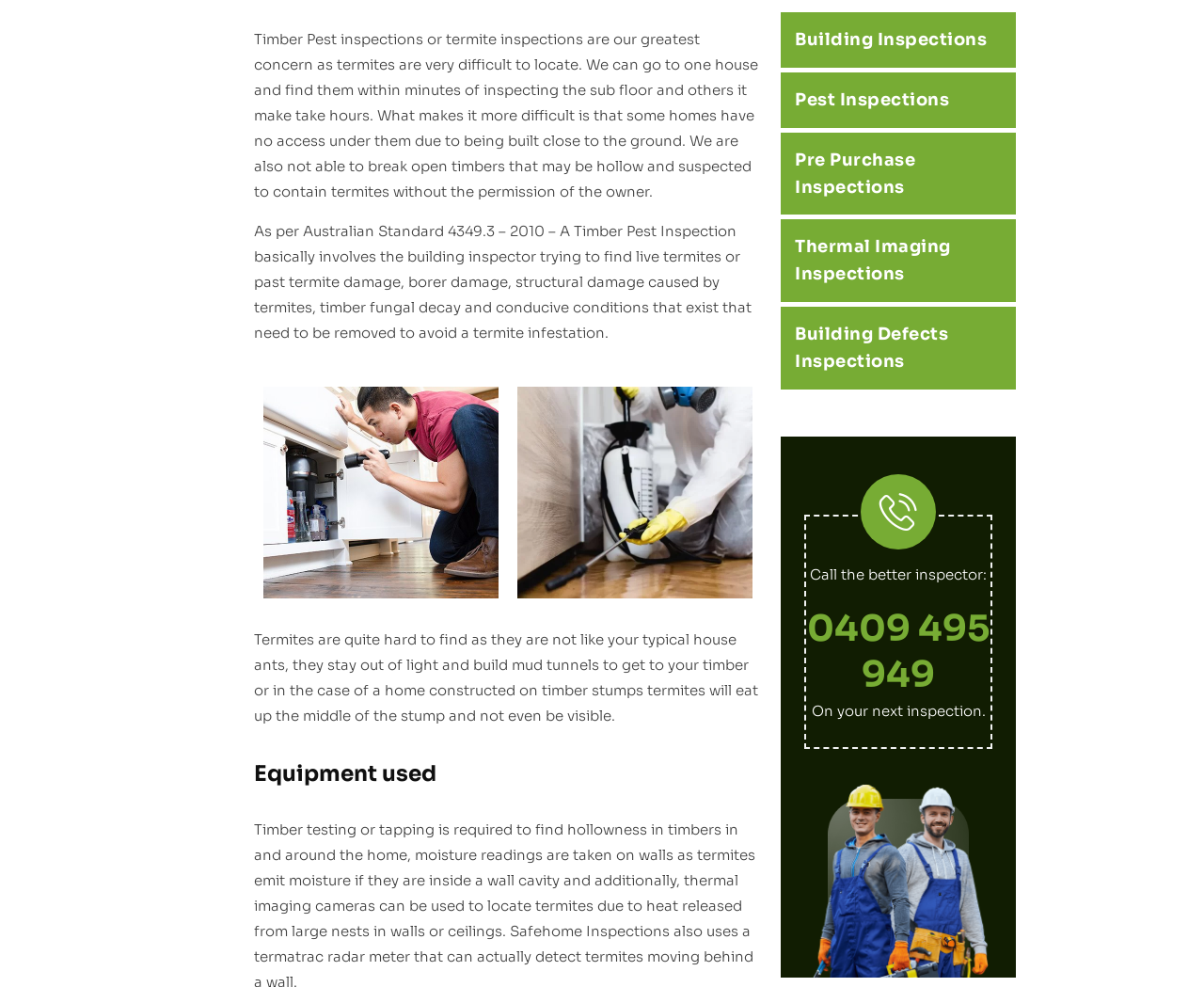Using the element description: "Building Defects Inspections", determine the bounding box coordinates for the specified UI element. The coordinates should be four float numbers between 0 and 1, [left, top, right, bottom].

[0.66, 0.328, 0.788, 0.376]